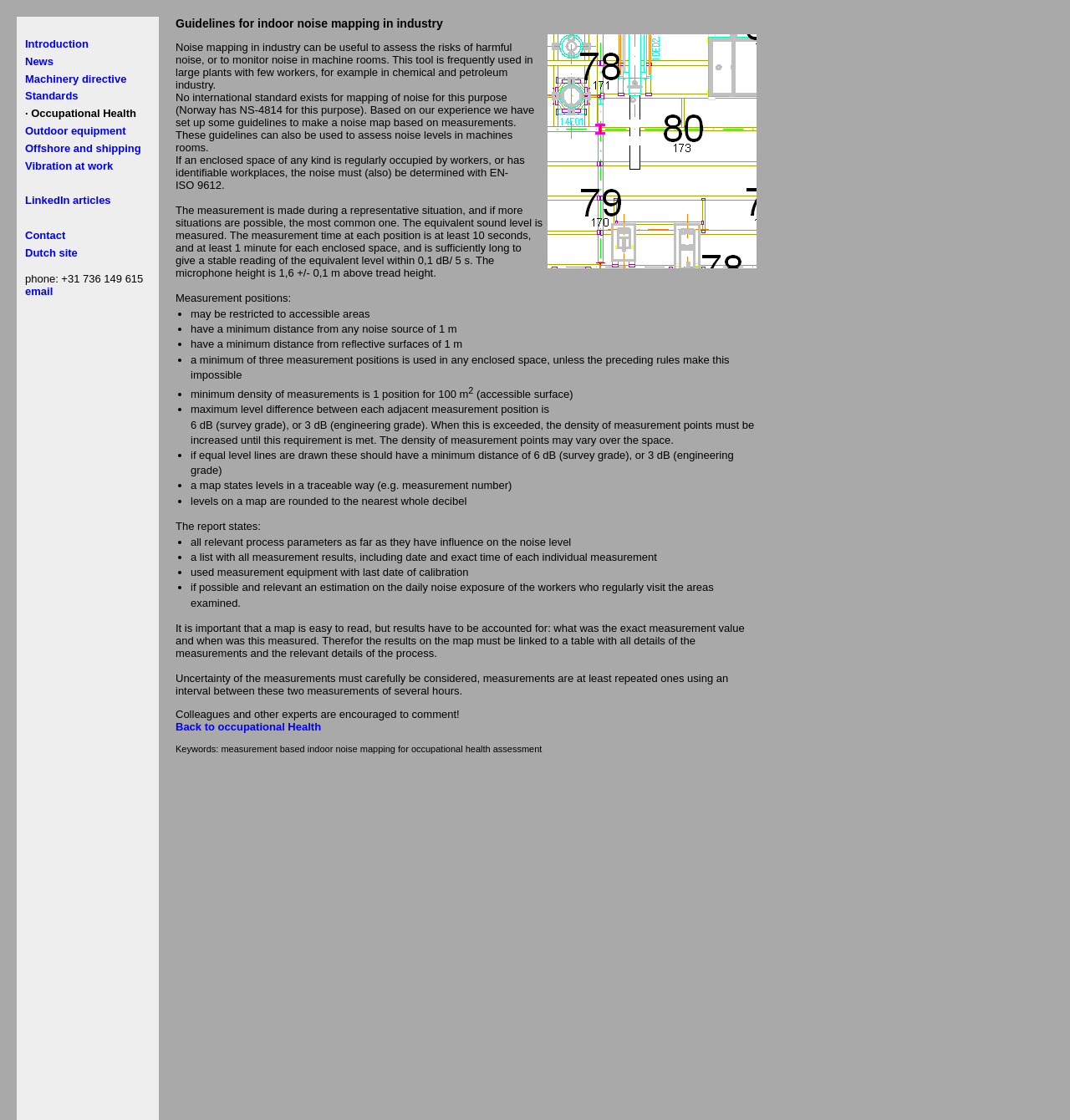Please determine the bounding box coordinates for the UI element described here. Use the format (top-left x, top-left y, bottom-right x, bottom-right y) with values bounded between 0 and 1: Living Room

None